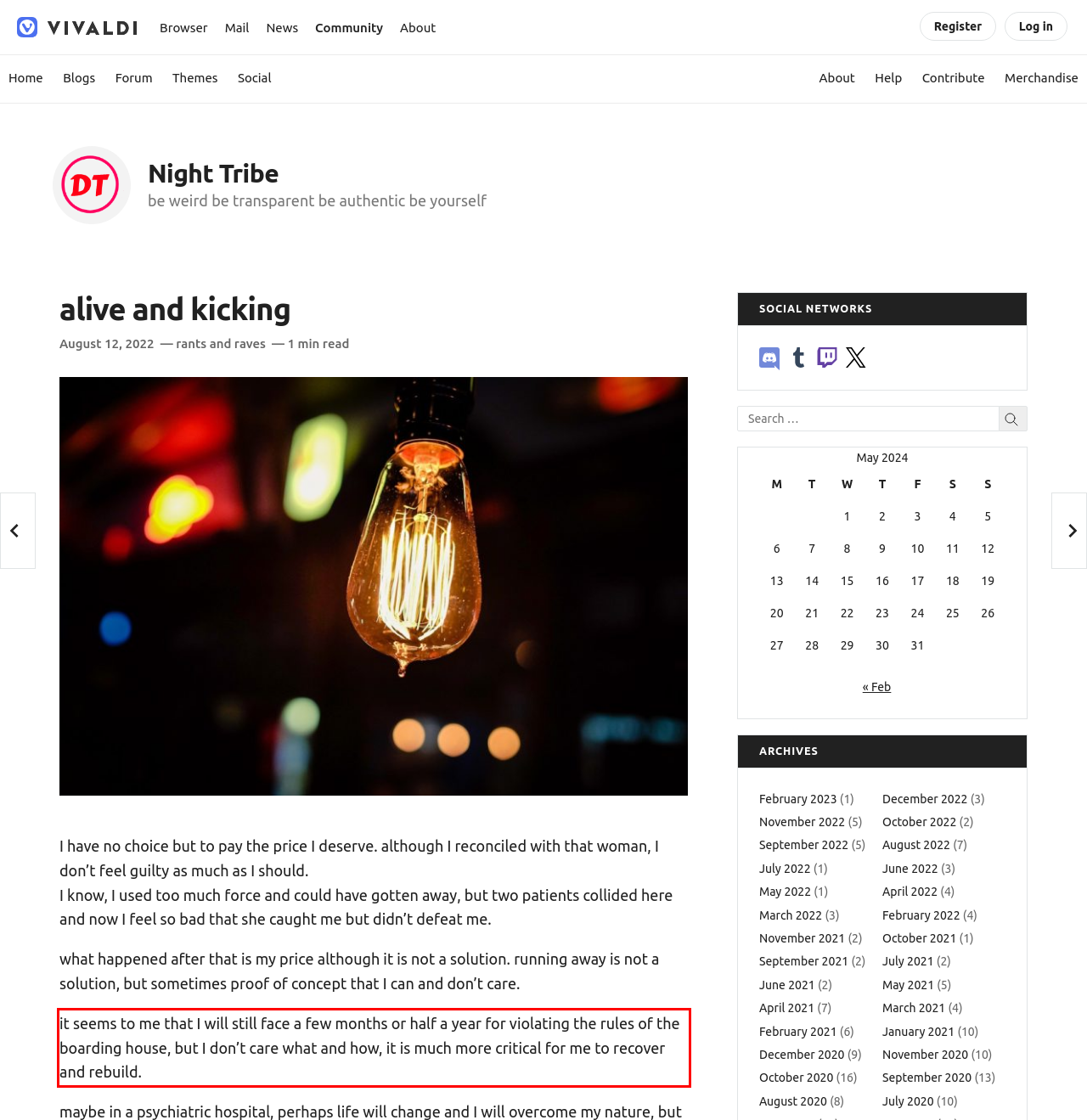Analyze the screenshot of a webpage where a red rectangle is bounding a UI element. Extract and generate the text content within this red bounding box.

it seems to me that I will still face a few months or half a year for violating the rules of the boarding house, but I don’t care what and how, it is much more critical for me to recover and rebuild.